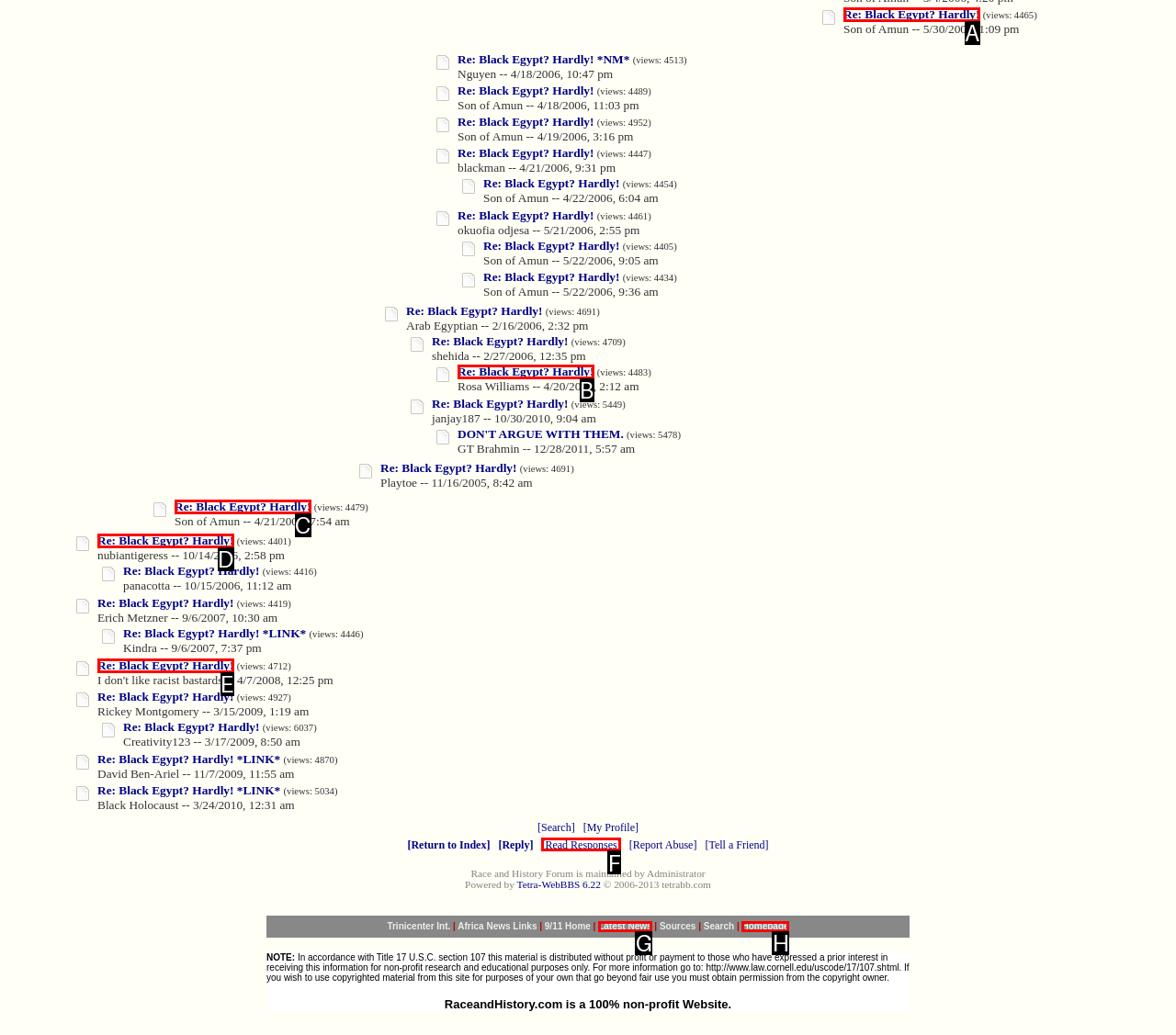Which option is described as follows: Innovation
Answer with the letter of the matching option directly.

None